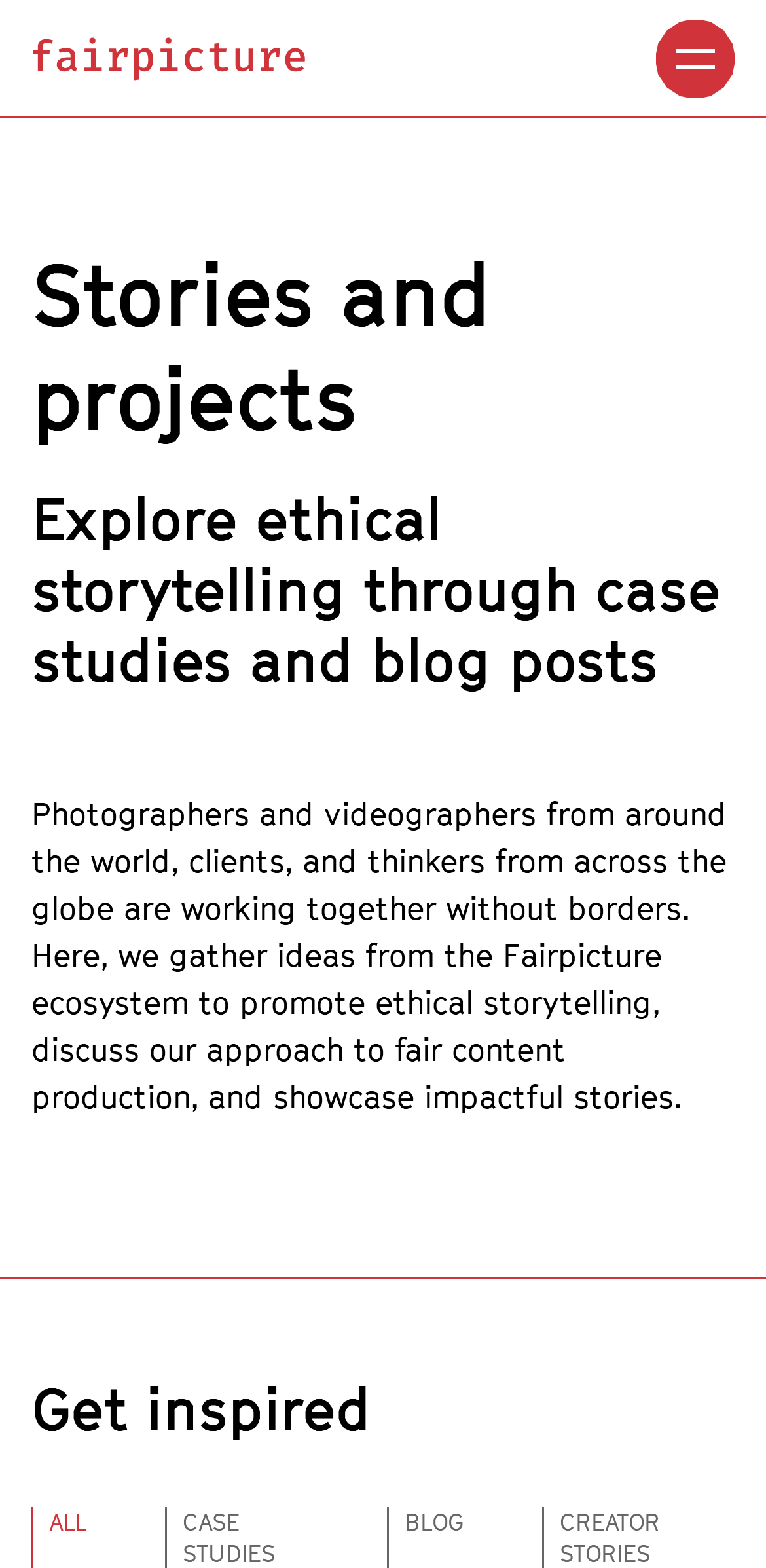Extract the main title from the webpage.

Stories and projects